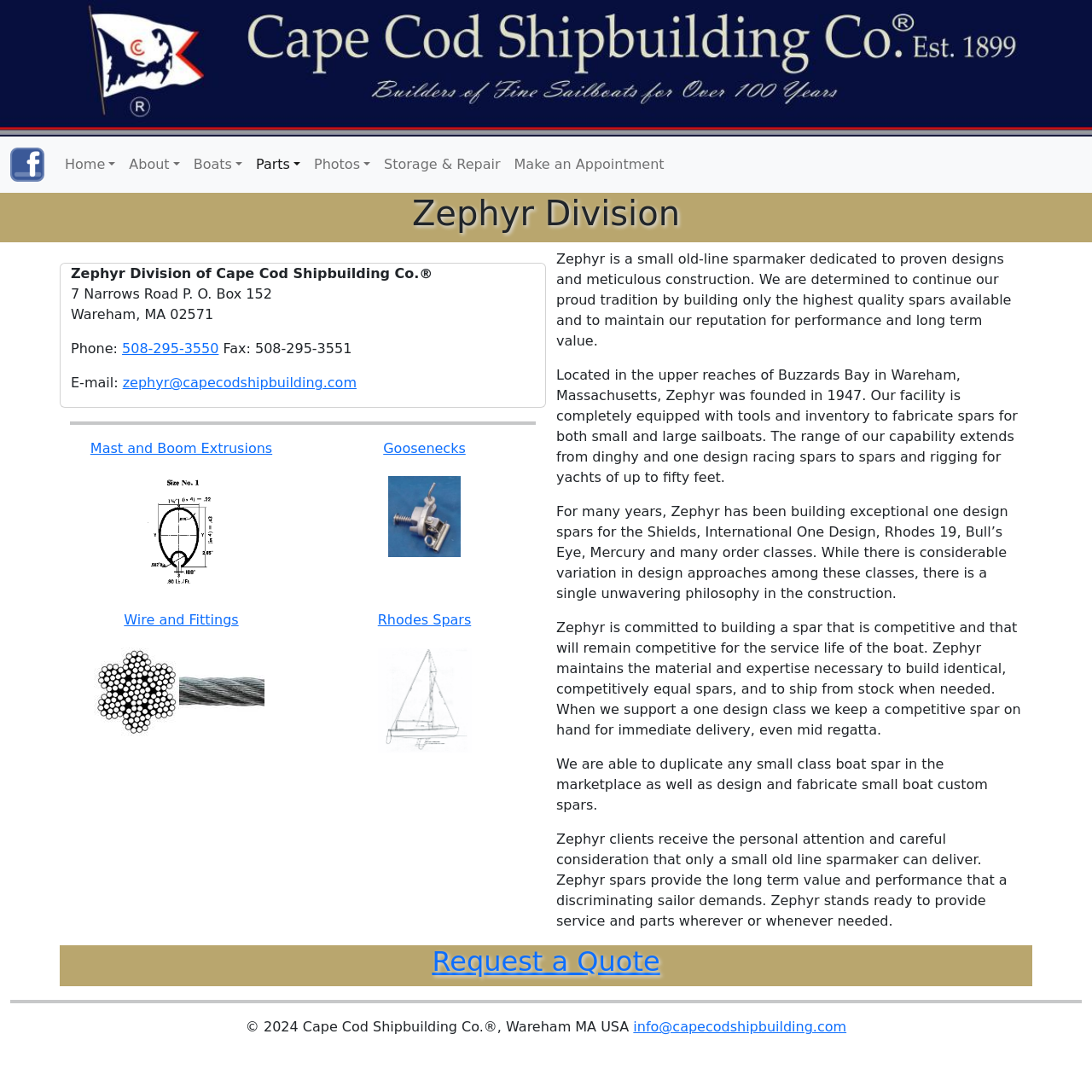What is the company's phone number?
Please use the image to deliver a detailed and complete answer.

I found the phone number by looking at the StaticText element that says 'Phone:' and the link element next to it, which contains the phone number.